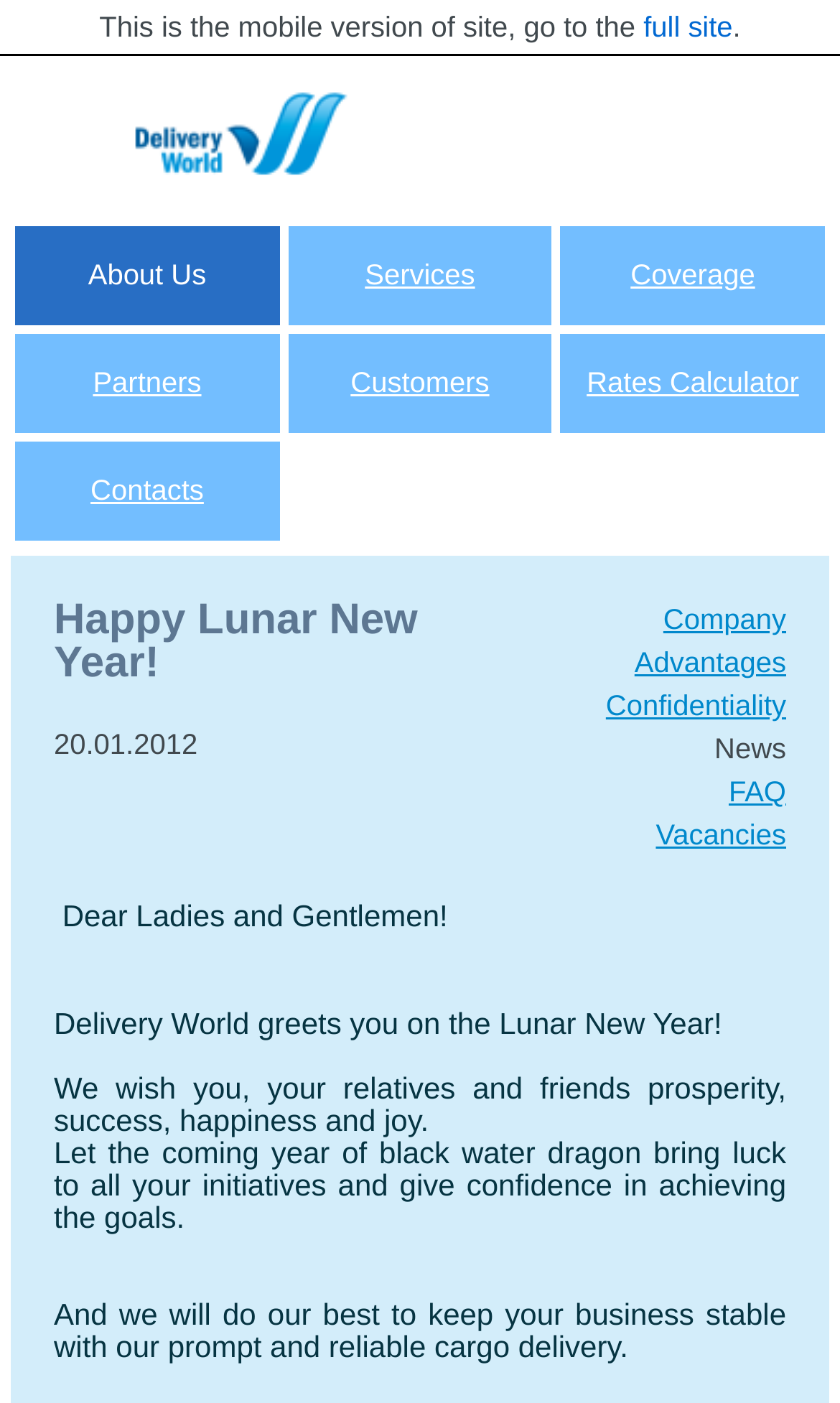Please examine the image and answer the question with a detailed explanation:
What is the animal mentioned in the webpage?

The webpage has a text 'Let the coming year of black water dragon bring luck to all your initiatives and give confidence in achieving the goals.' which mentions the animal black water dragon.